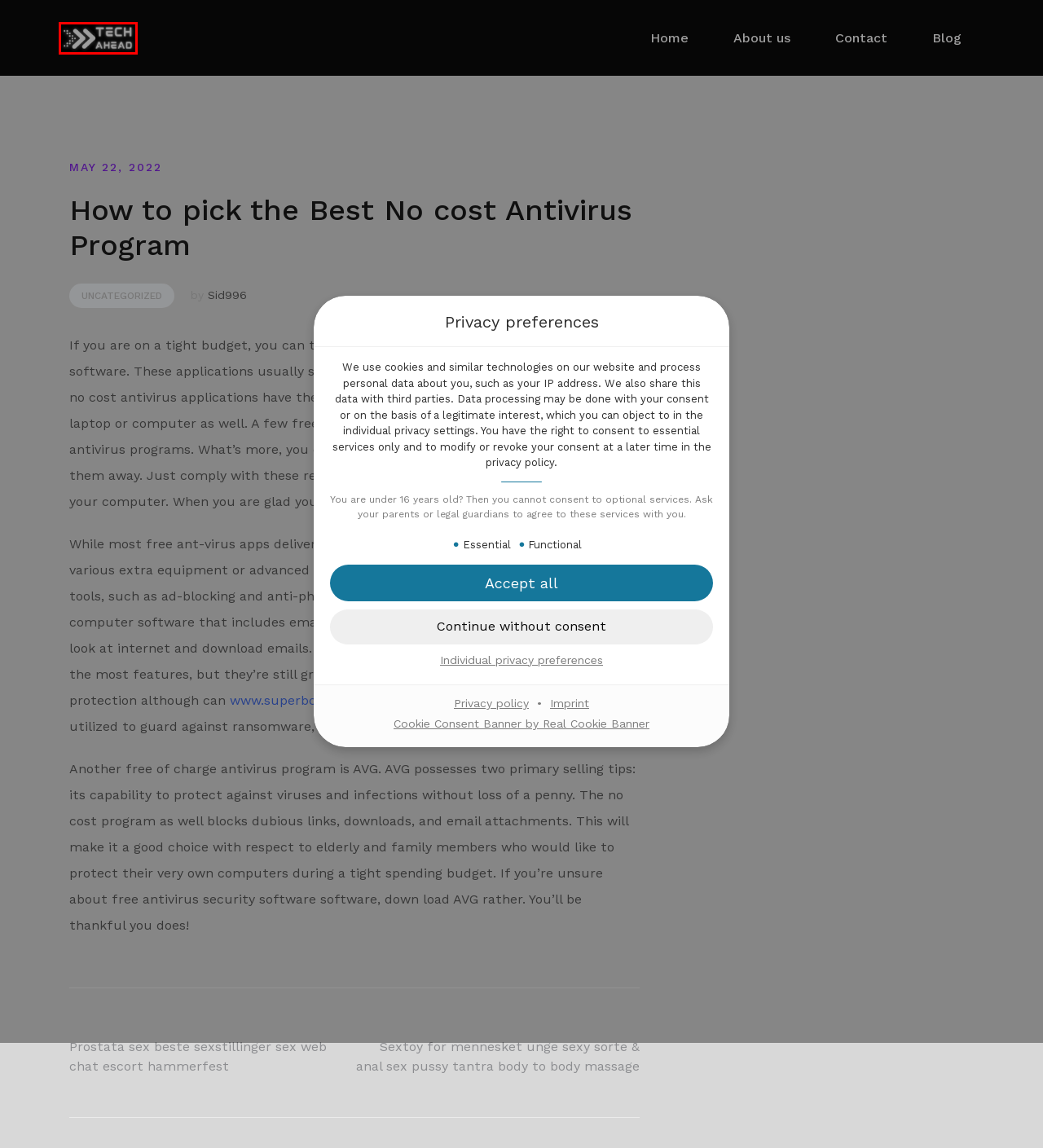Review the screenshot of a webpage that includes a red bounding box. Choose the most suitable webpage description that matches the new webpage after clicking the element within the red bounding box. Here are the candidates:
A. Uncategorized Archives | Tech Ahead
B. Contact | Tech Ahead
C. Sid996, Author at Tech Ahead
D. Sextoy for mennesket unge sexy sorte & anal sex pussy tantra body to body massage | Tech Ahead
E. VPN For Accessing Sites Like Reddit
F. Digital Marketing Agency | Tech Ahead
G. About us | Tech Ahead
H. Blog | Tech Ahead

F